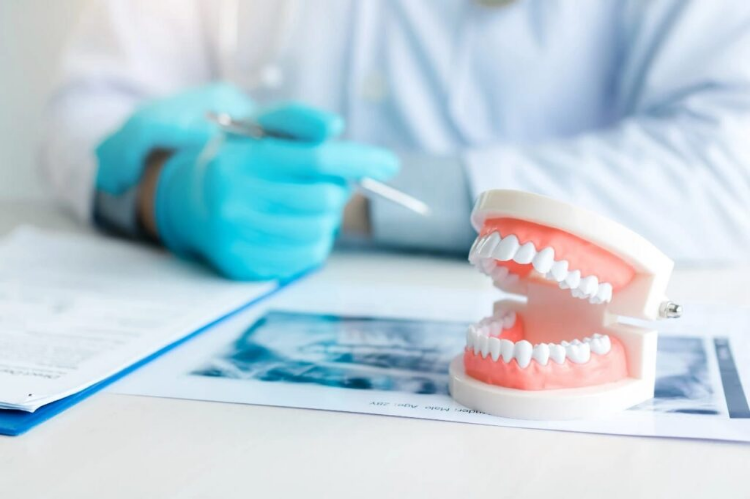What is on the table?
Look at the image and provide a short answer using one word or a phrase.

Documents and a model